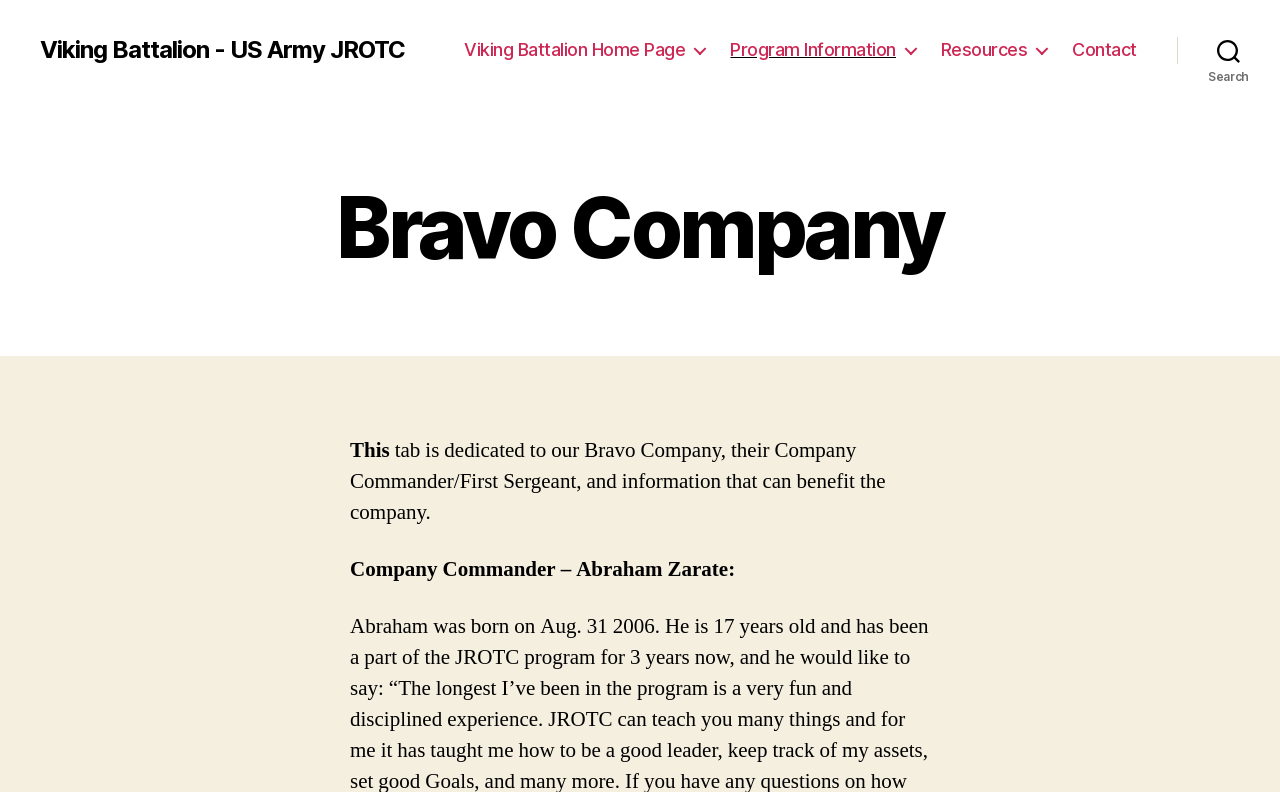Create an elaborate caption that covers all aspects of the webpage.

The webpage is about Bravo Company, Viking Battalion, and US Army JROTC. At the top-left corner, there is a link to the Viking Battalion - US Army JROTC. Below it, there is a horizontal navigation menu with four links: Viking Battalion Home Page, Program Information, Resources, and Contact, which are aligned from left to right.

On the right side of the navigation menu, there is a search button. When expanded, the search button reveals a header section with a heading "Bravo Company" at the top. Below the heading, there are three paragraphs of text. The first paragraph starts with "This" and describes the purpose of the tab, which is dedicated to Bravo Company and provides information that can benefit the company. The second paragraph lists the Company Commander, Abraham Zarate, with some empty space around the text.